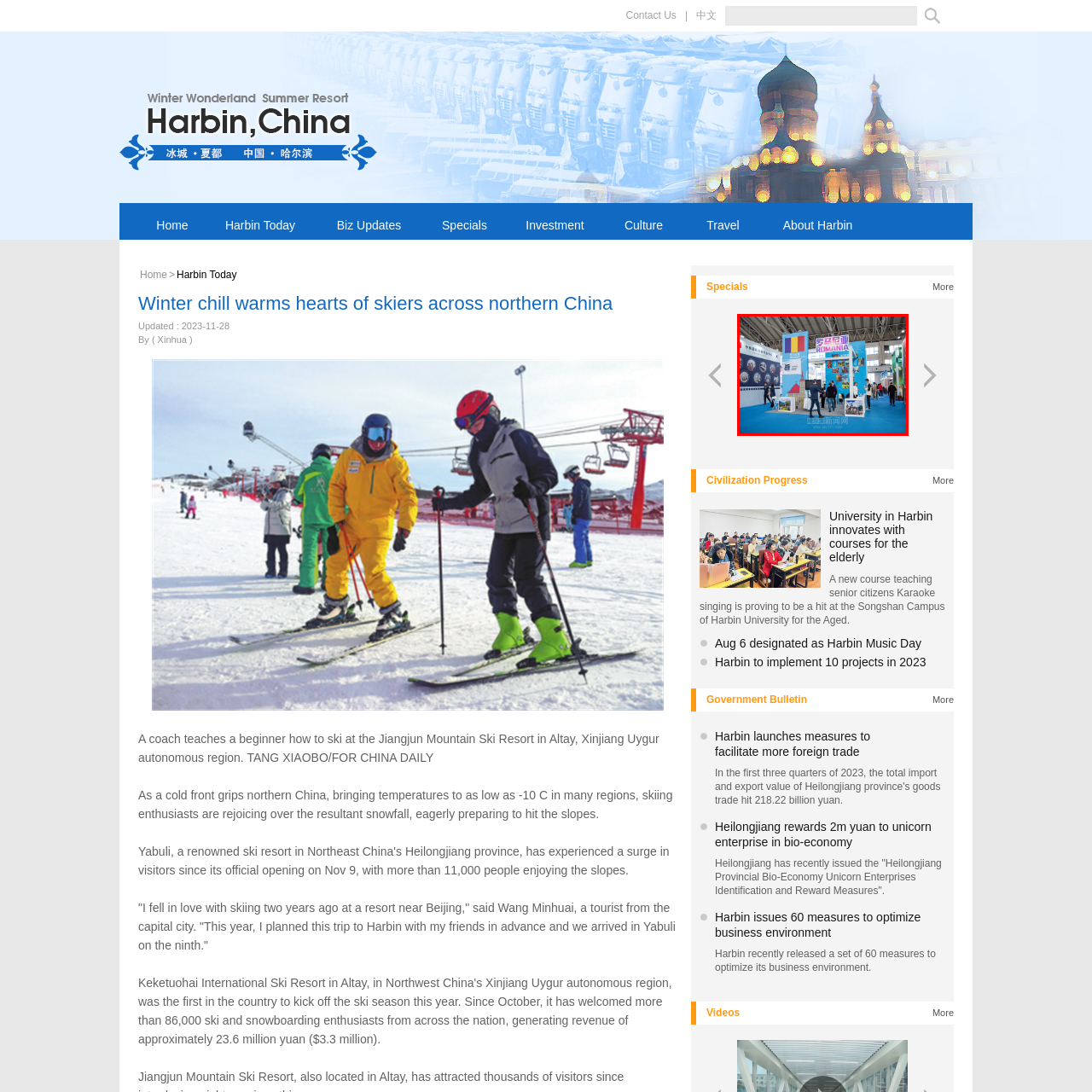What is the purpose of the booth?  
Concentrate on the image marked with the red box and respond with a detailed answer that is fully based on the content of the image.

The booth is designed to capture attention and invite attendees to explore more about Romania, highlighting the country's cultural heritage and promoting it as a tourist destination or trade partner.